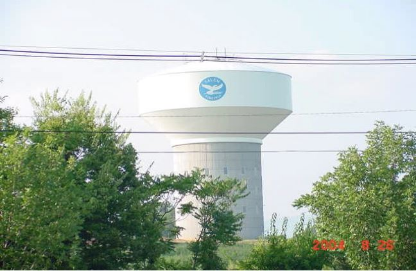Provide your answer to the question using just one word or phrase: What is the color of the circular emblem?

Blue